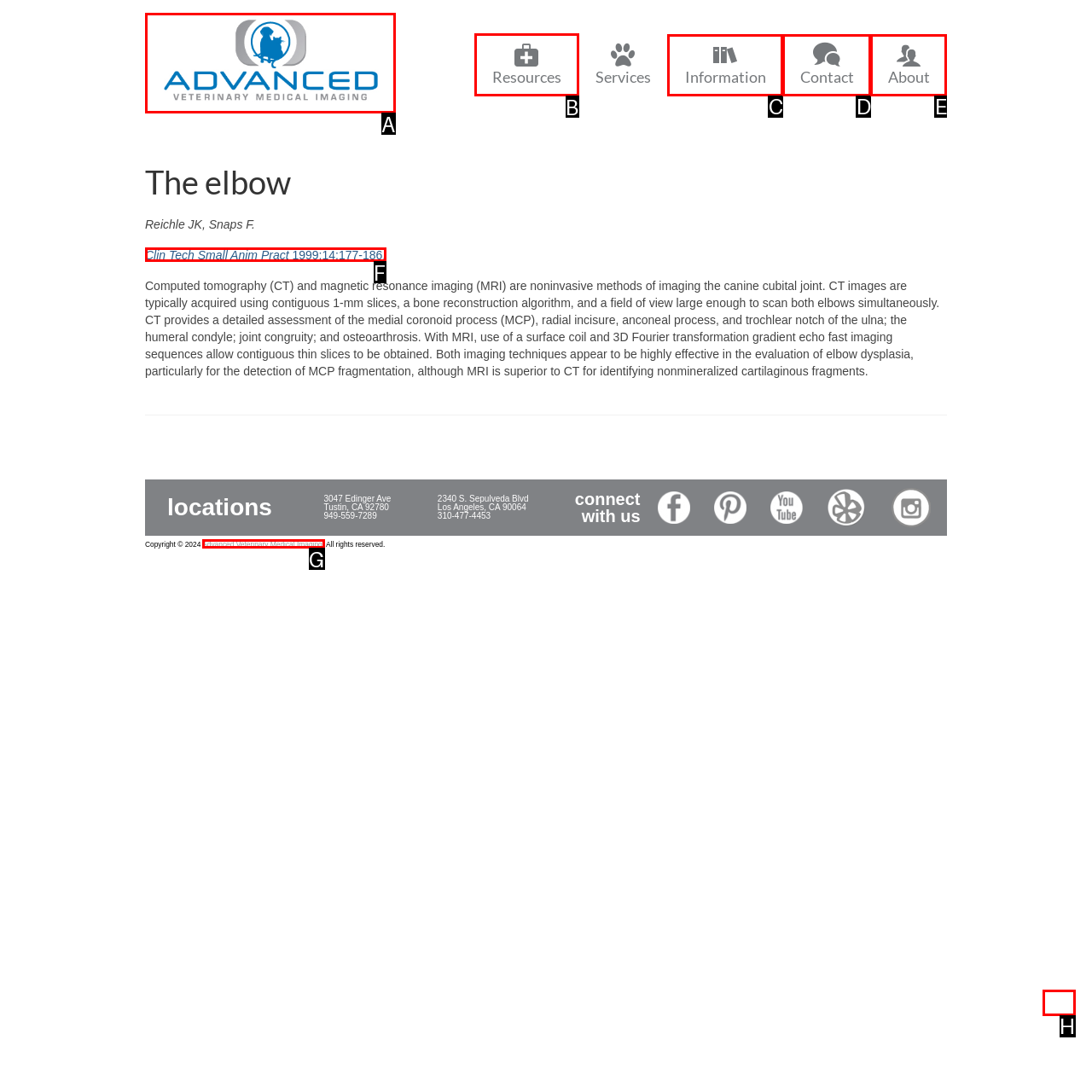Point out the specific HTML element to click to complete this task: Click on the 'Resources' link Reply with the letter of the chosen option.

B